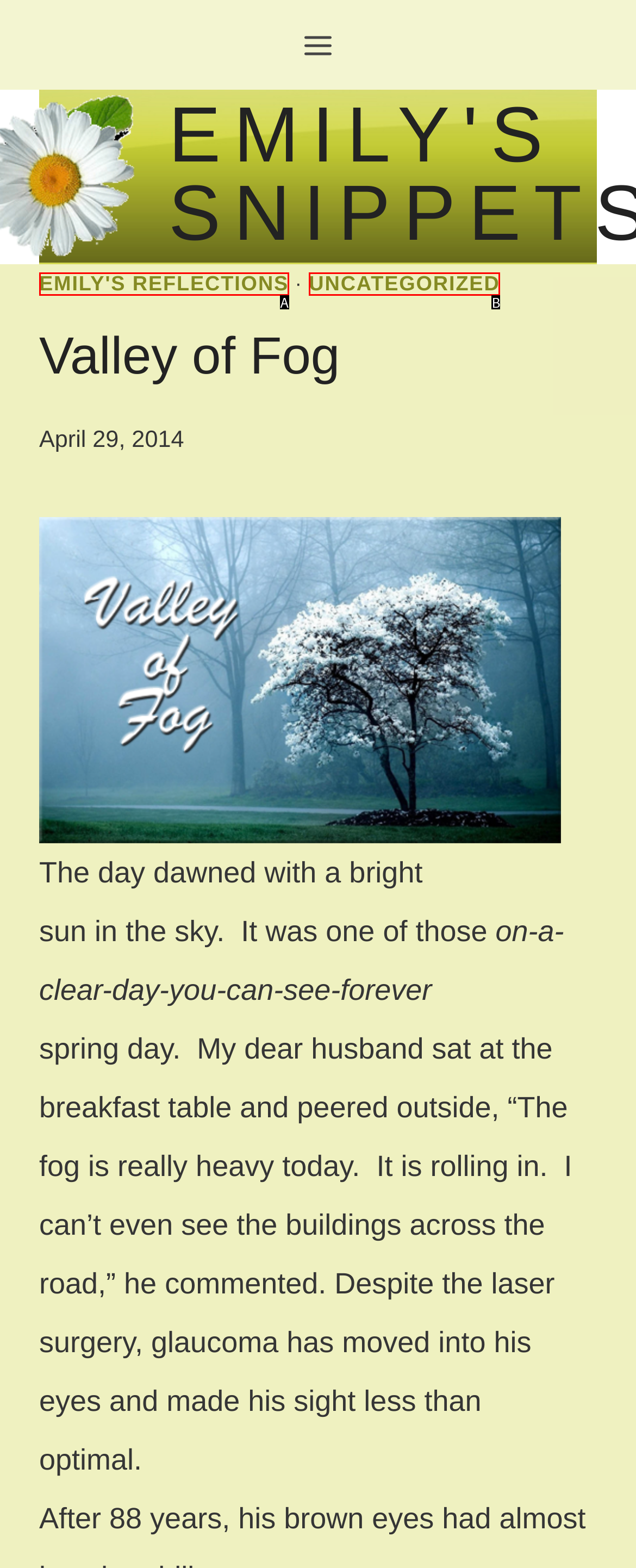Identify the HTML element that corresponds to the following description: Uncategorized. Provide the letter of the correct option from the presented choices.

B